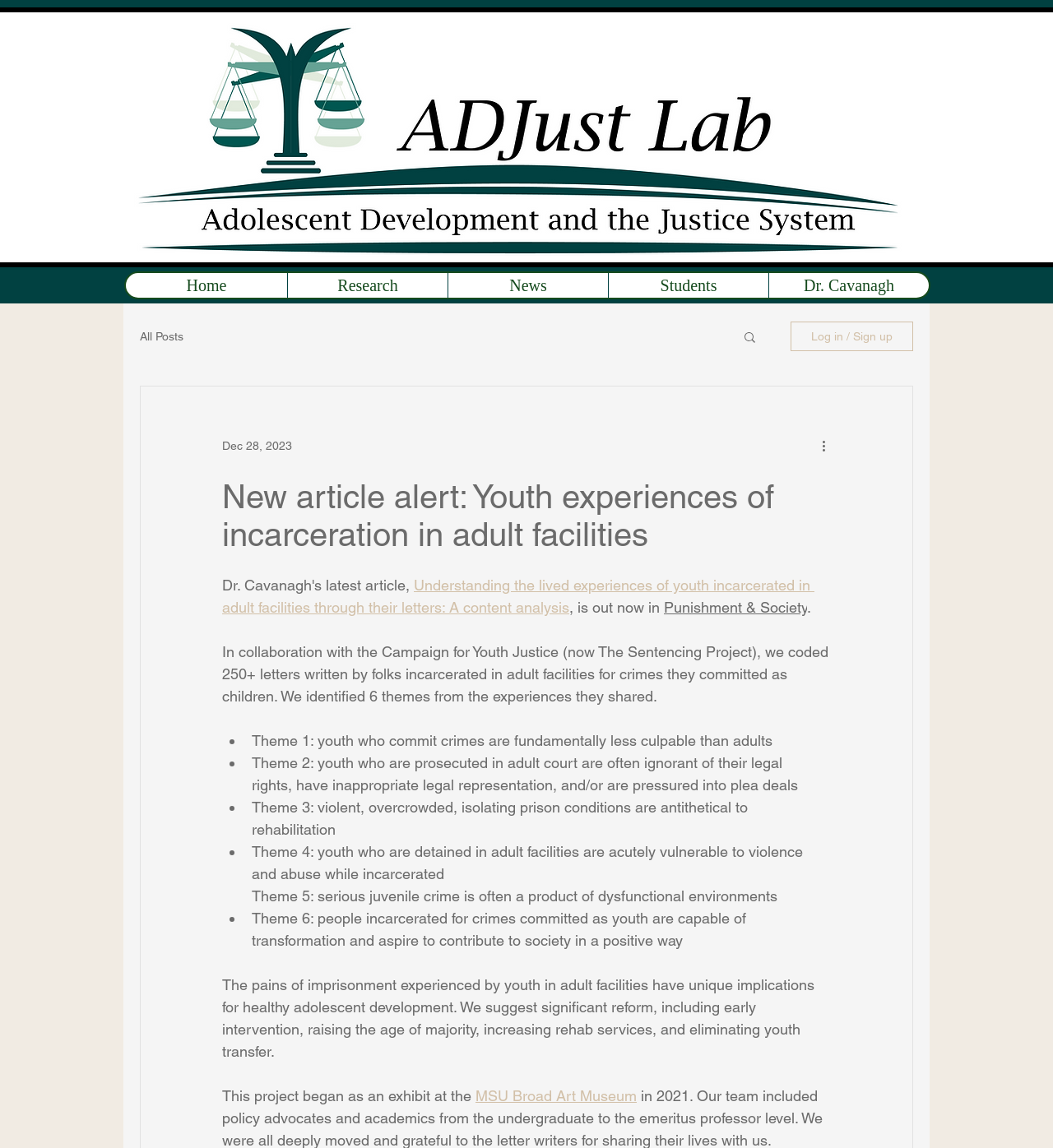Find the bounding box coordinates for the area that must be clicked to perform this action: "Search for articles".

[0.705, 0.287, 0.72, 0.302]